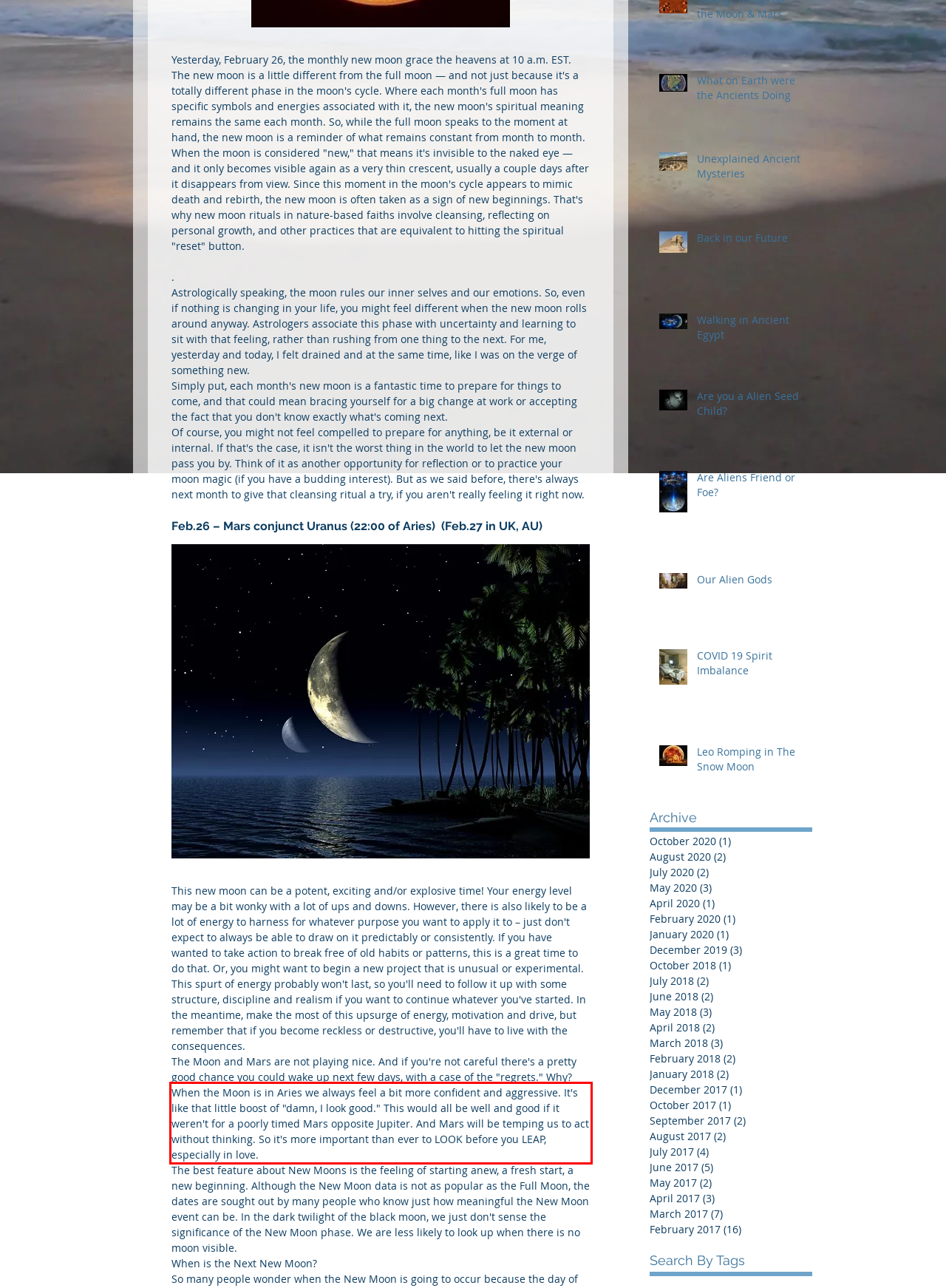Review the webpage screenshot provided, and perform OCR to extract the text from the red bounding box.

When the Moon is in Aries we always feel a bit more confident and aggressive. It's like that little boost of "damn, I look good." This would all be well and good if it weren't for a poorly timed Mars opposite Jupiter. And Mars will be temping us to act without thinking. So it's more important than ever to LOOK before you LEAP, especially in love.